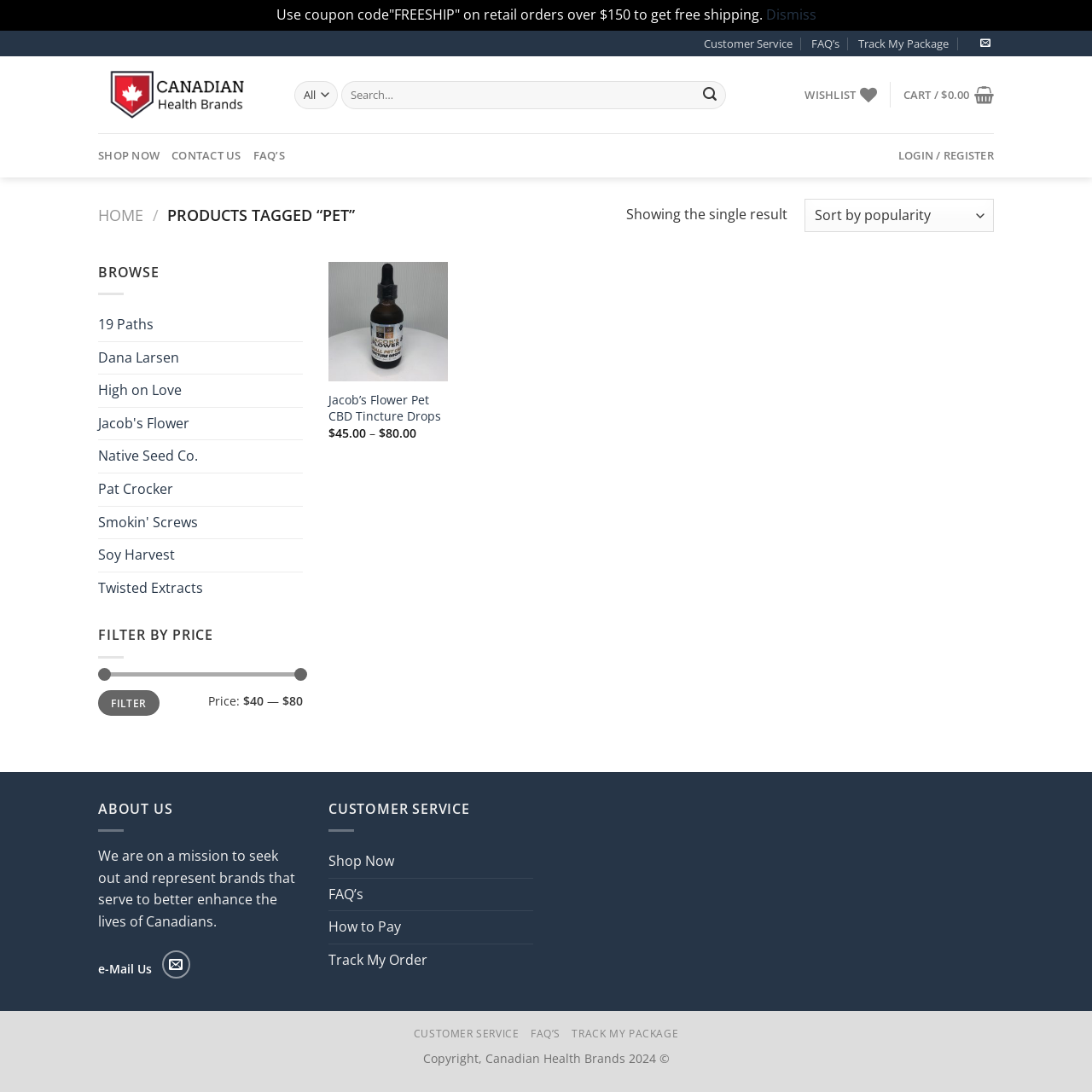Determine the bounding box coordinates for the UI element with the following description: "Shop Now". The coordinates should be four float numbers between 0 and 1, represented as [left, top, right, bottom].

[0.09, 0.122, 0.146, 0.163]